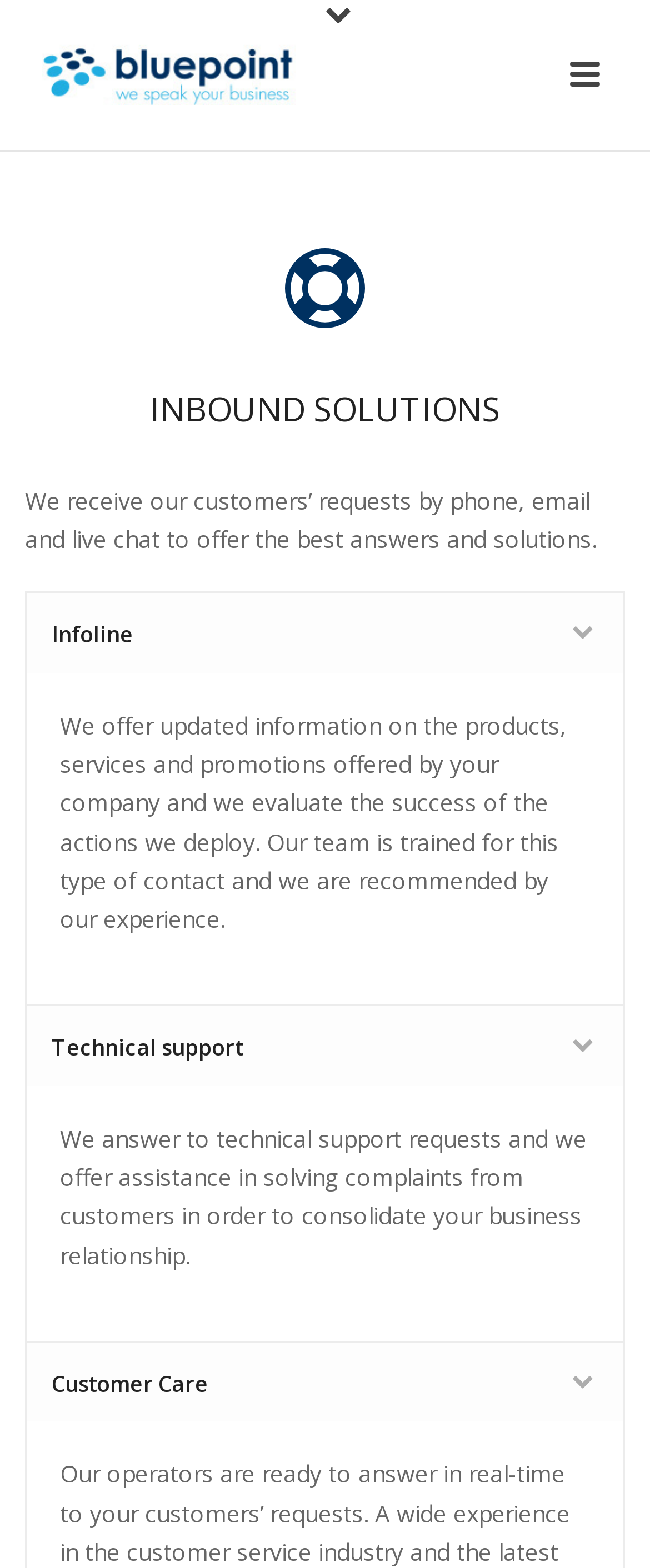Answer the question with a single word or phrase: 
What is the purpose of the Infoline service?

Offer updated information